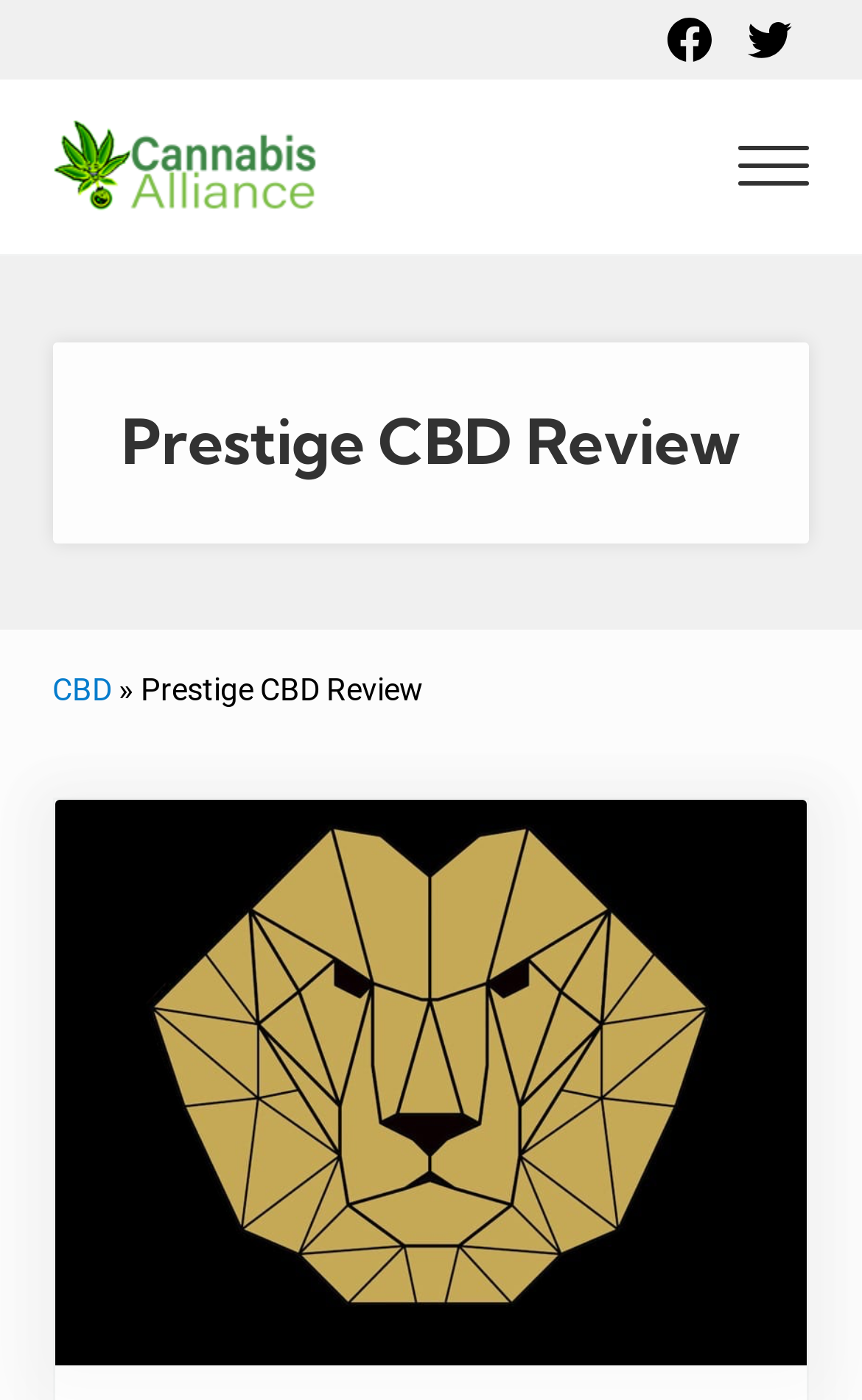Given the description "parent_node: Cannabis Alliance", determine the bounding box of the corresponding UI element.

[0.061, 0.082, 0.369, 0.156]